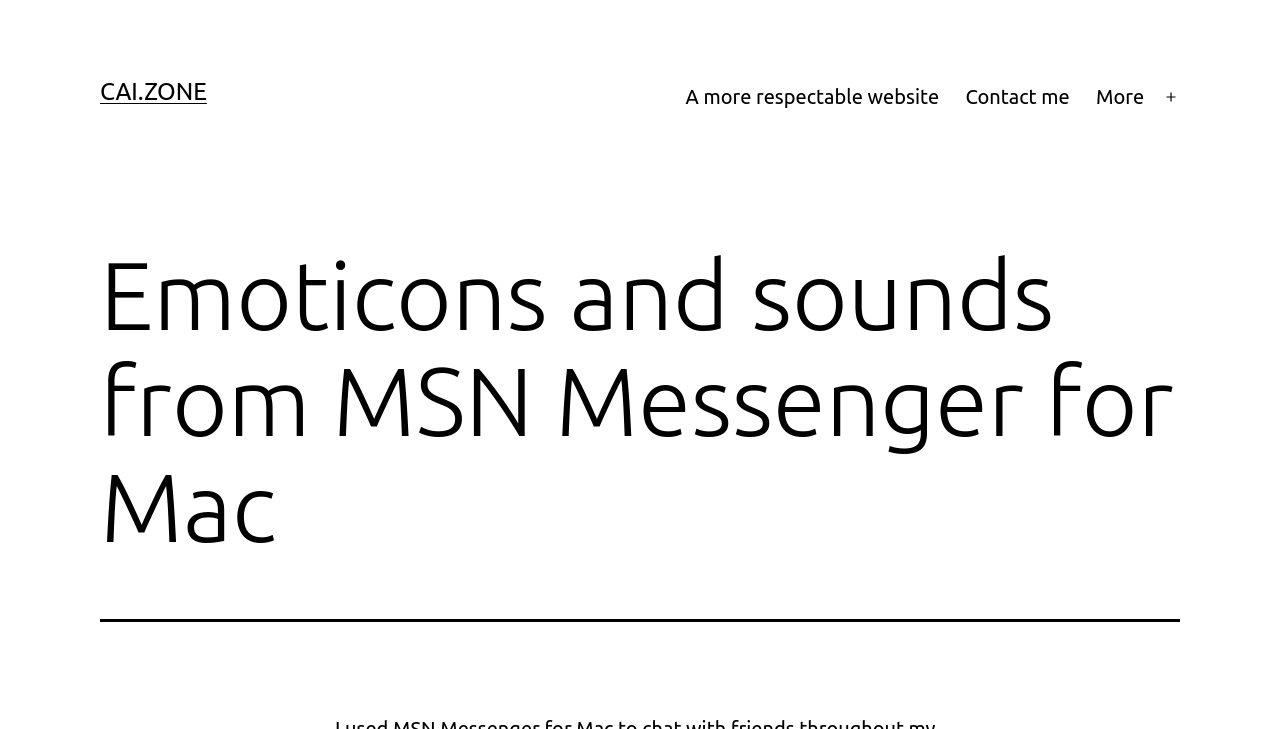What is the text of the main heading?
Please give a detailed and elaborate answer to the question.

I found the answer by looking at the header element, which contains the main heading 'Emoticons and sounds from MSN Messenger for Mac'.